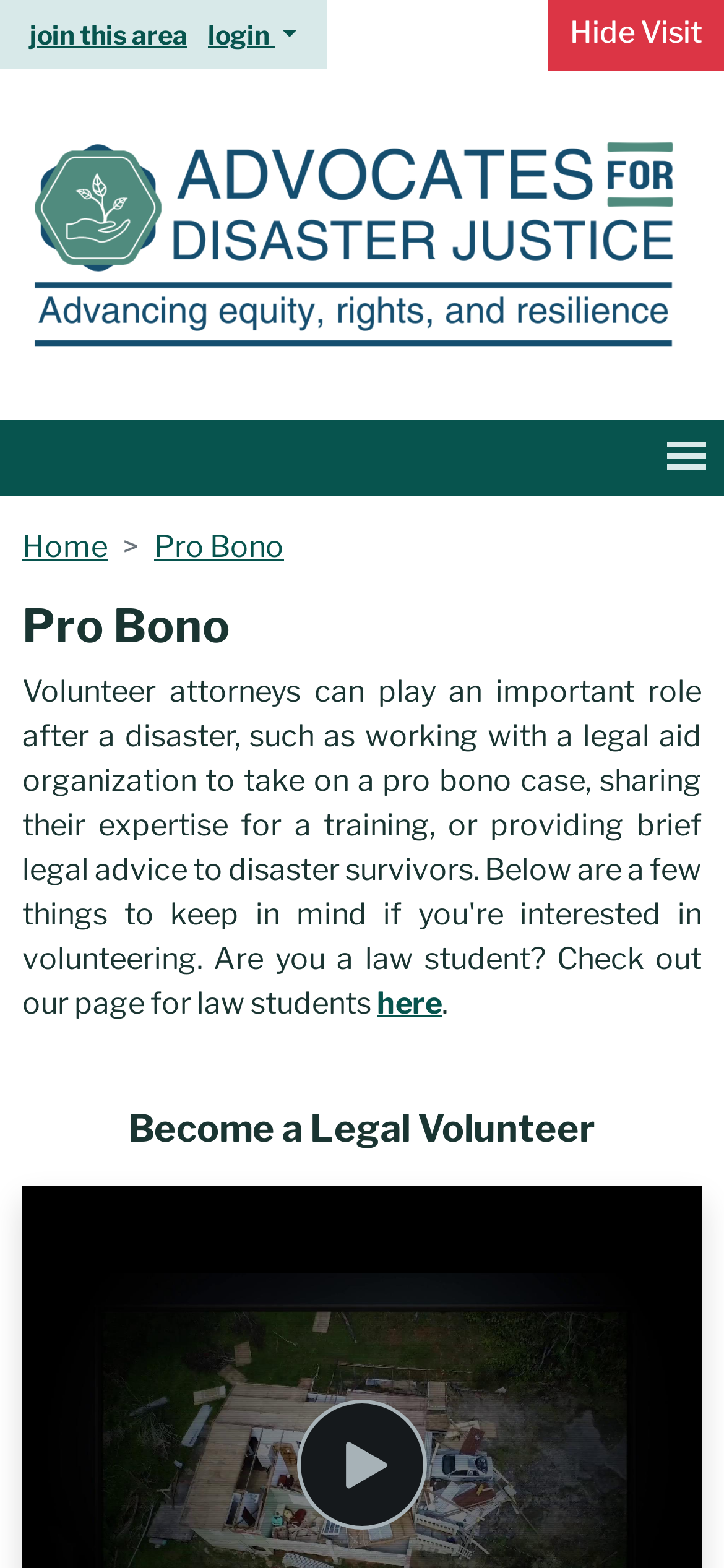Deliver a detailed narrative of the webpage's visual and textual elements.

The webpage is about Advocates for Disaster Justice, a national network of justice advocates, pro bono volunteers, and allies working to advance equity, rights, and resilience in communities impacted by climate-driven disasters.

At the top left of the page, there are two links: "join this area" and "login". On the top right, there is a link to "google.com" with a "Hide Visit" button next to it. Below the top section, there is a large logo of Advocates for Disaster Justice, which is an image with a link to the organization's homepage.

To the right of the logo, there is a toggle navigation button that controls a navigation bar. The navigation bar has a breadcrumb section with two links: "Home" and "Pro Bono". Below the navigation bar, there is a heading that reads "Pro Bono".

In the main content area, there is a link that says "here" followed by a period and a space. Below that, there is a call-to-action text that reads "Become a Legal Volunteer".